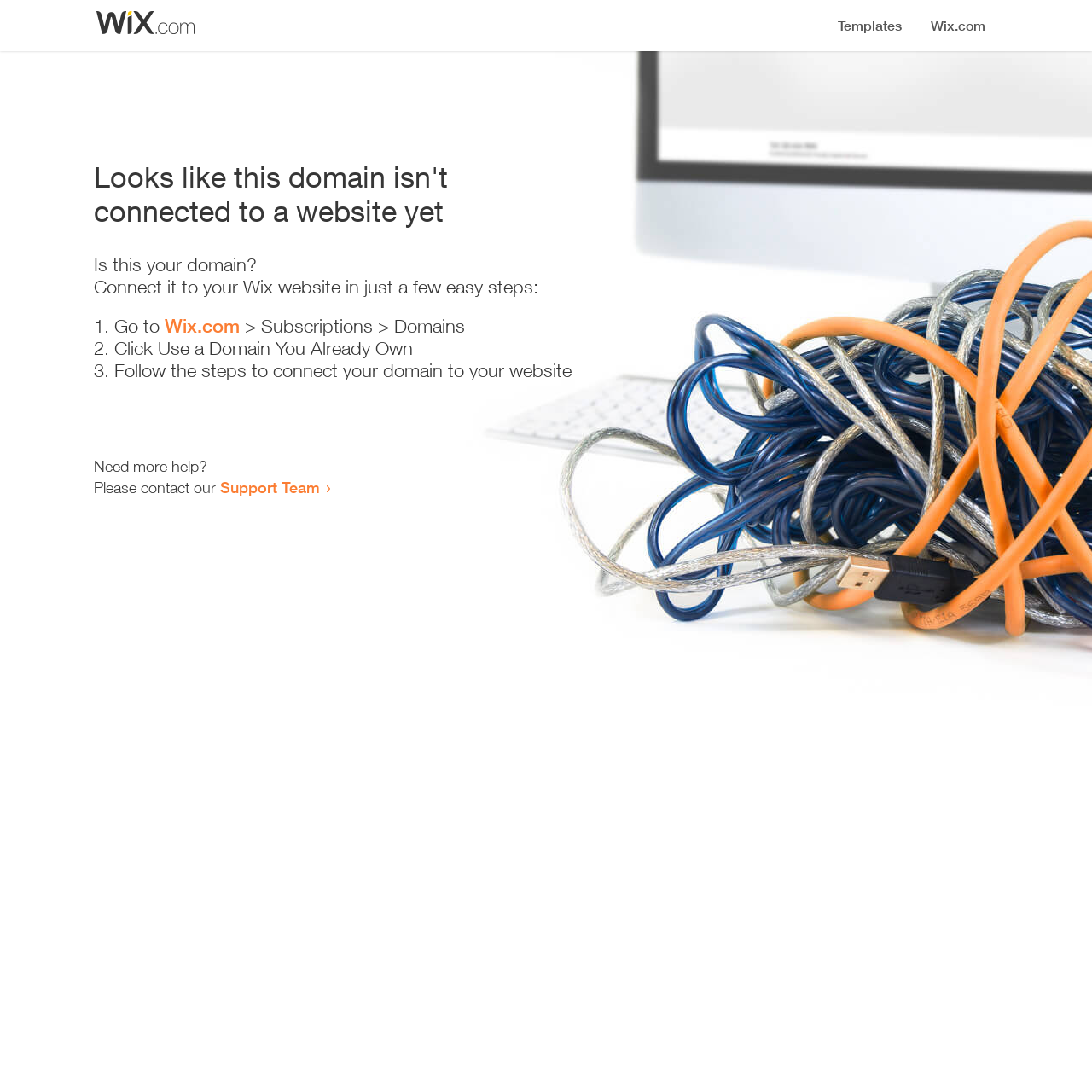Find the bounding box of the UI element described as: "Support Team". The bounding box coordinates should be given as four float values between 0 and 1, i.e., [left, top, right, bottom].

[0.202, 0.438, 0.293, 0.455]